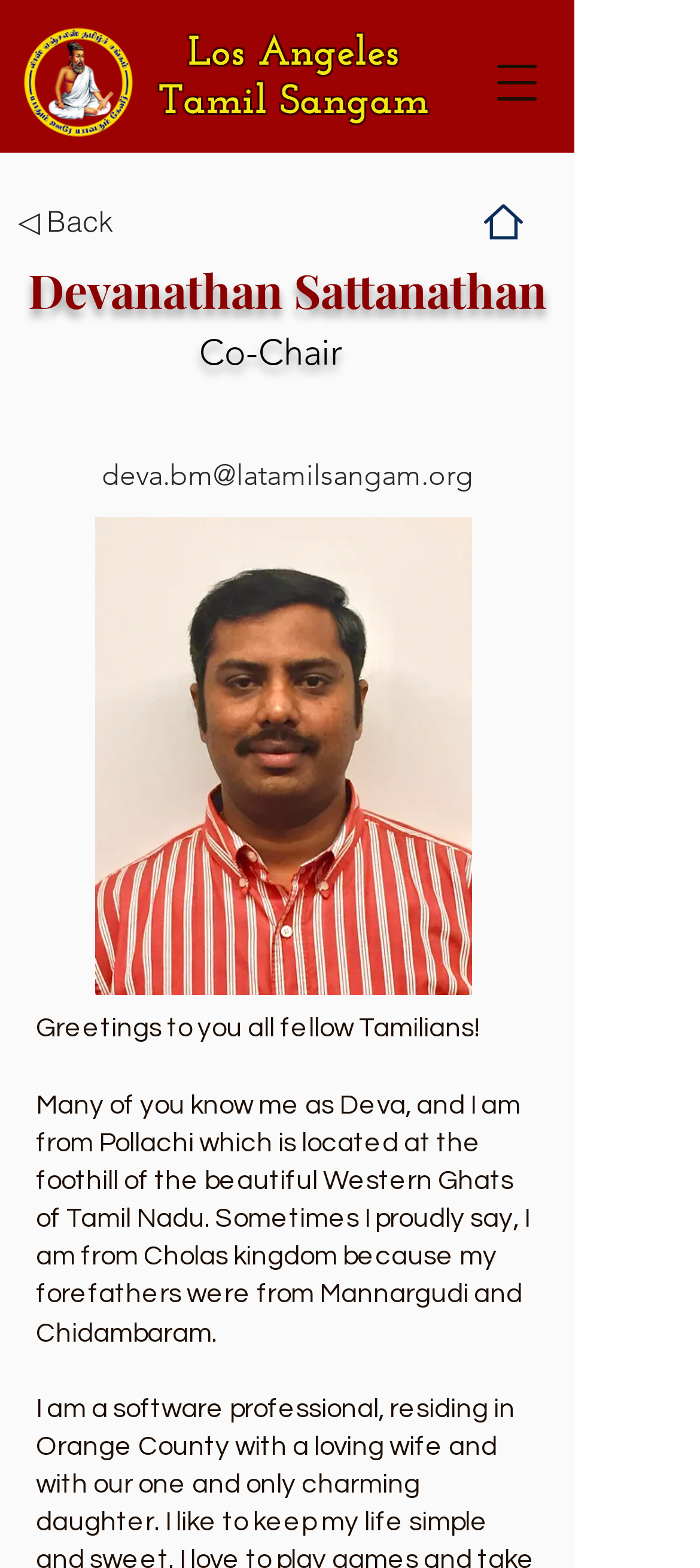Determine the heading of the webpage and extract its text content.

Los Angeles Tamil Sangam